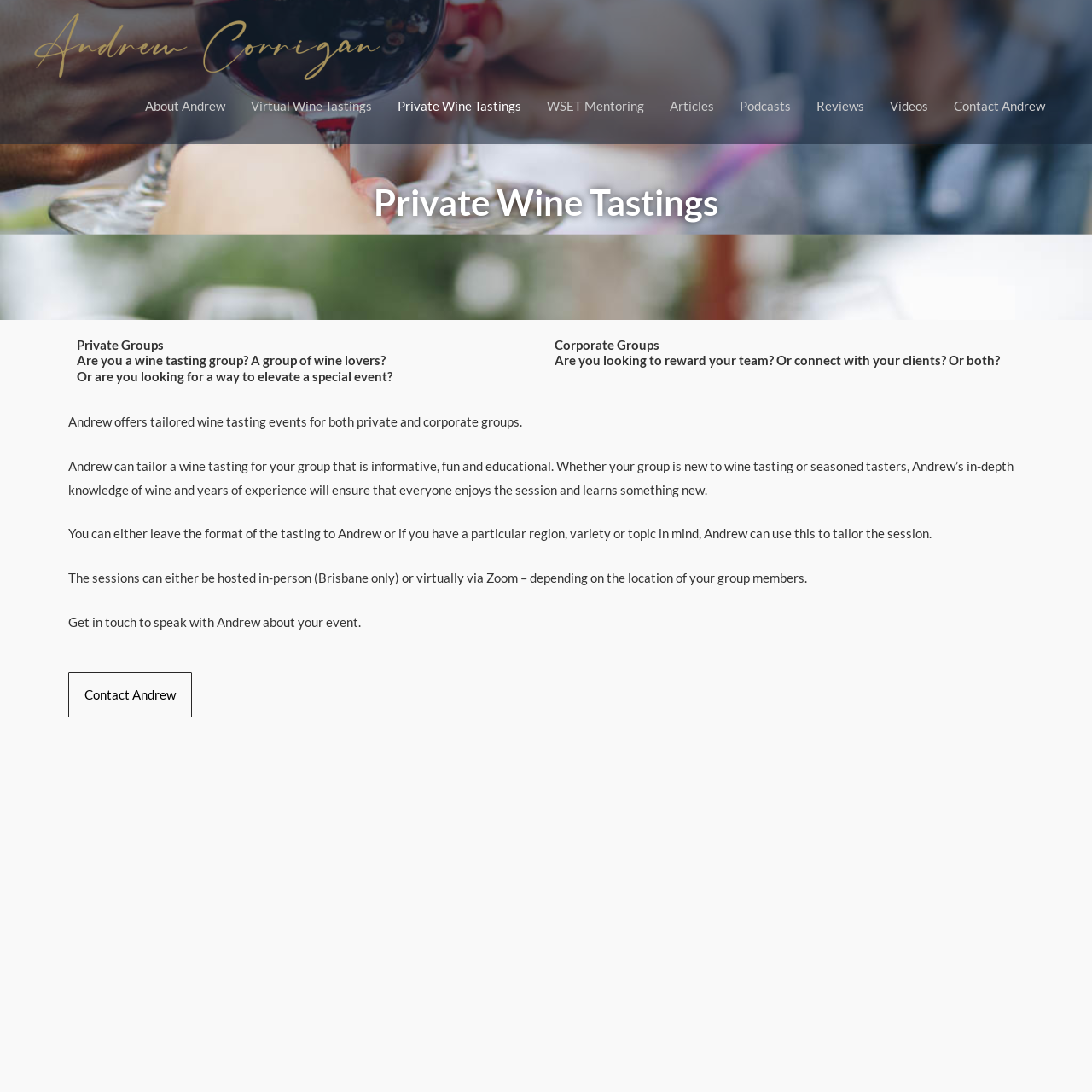What is the name of the Master of Wine?
Answer the question with a detailed and thorough explanation.

The name of the Master of Wine can be found in the top-left corner of the webpage, where there is a link with the text 'Andrew Corrigan - Master of Wine' and an image with the caption 'Andrew Corrigan MW'.